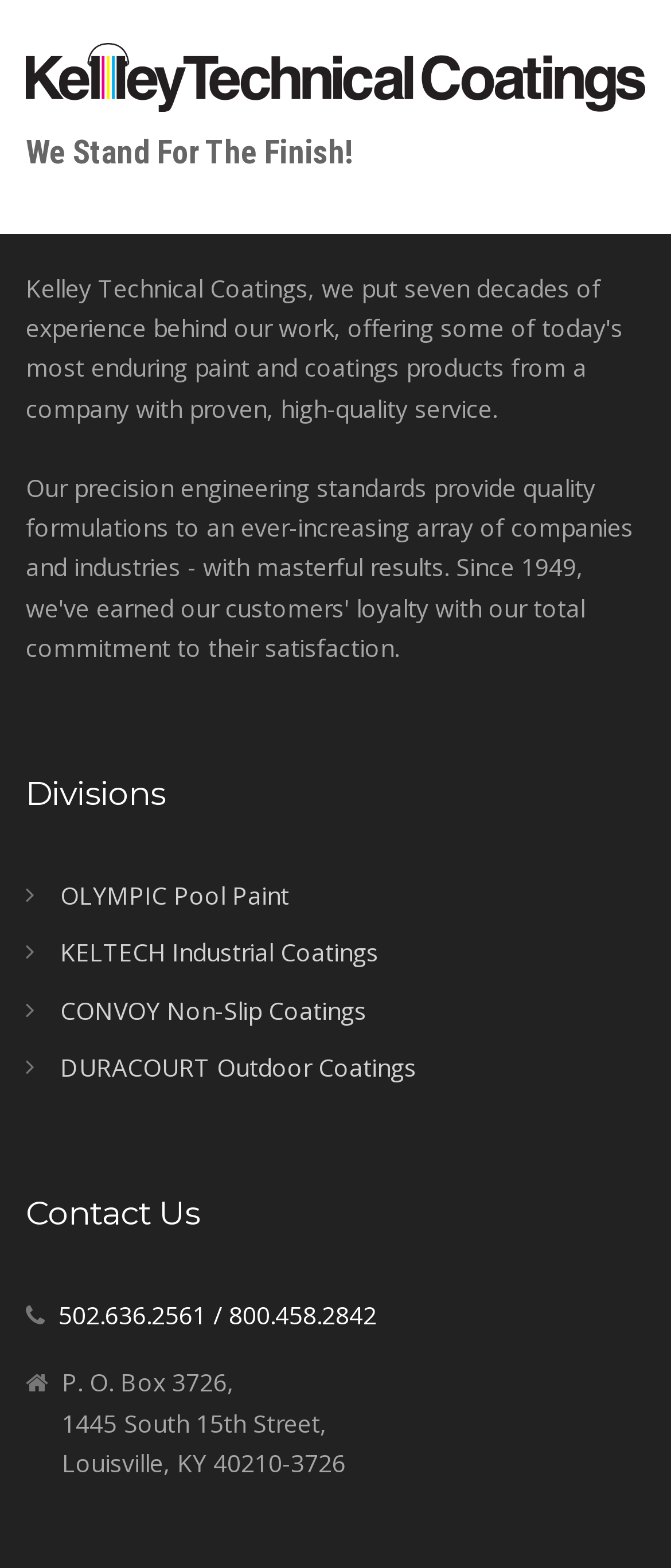How many divisions are listed?
Answer the question based on the image using a single word or a brief phrase.

4